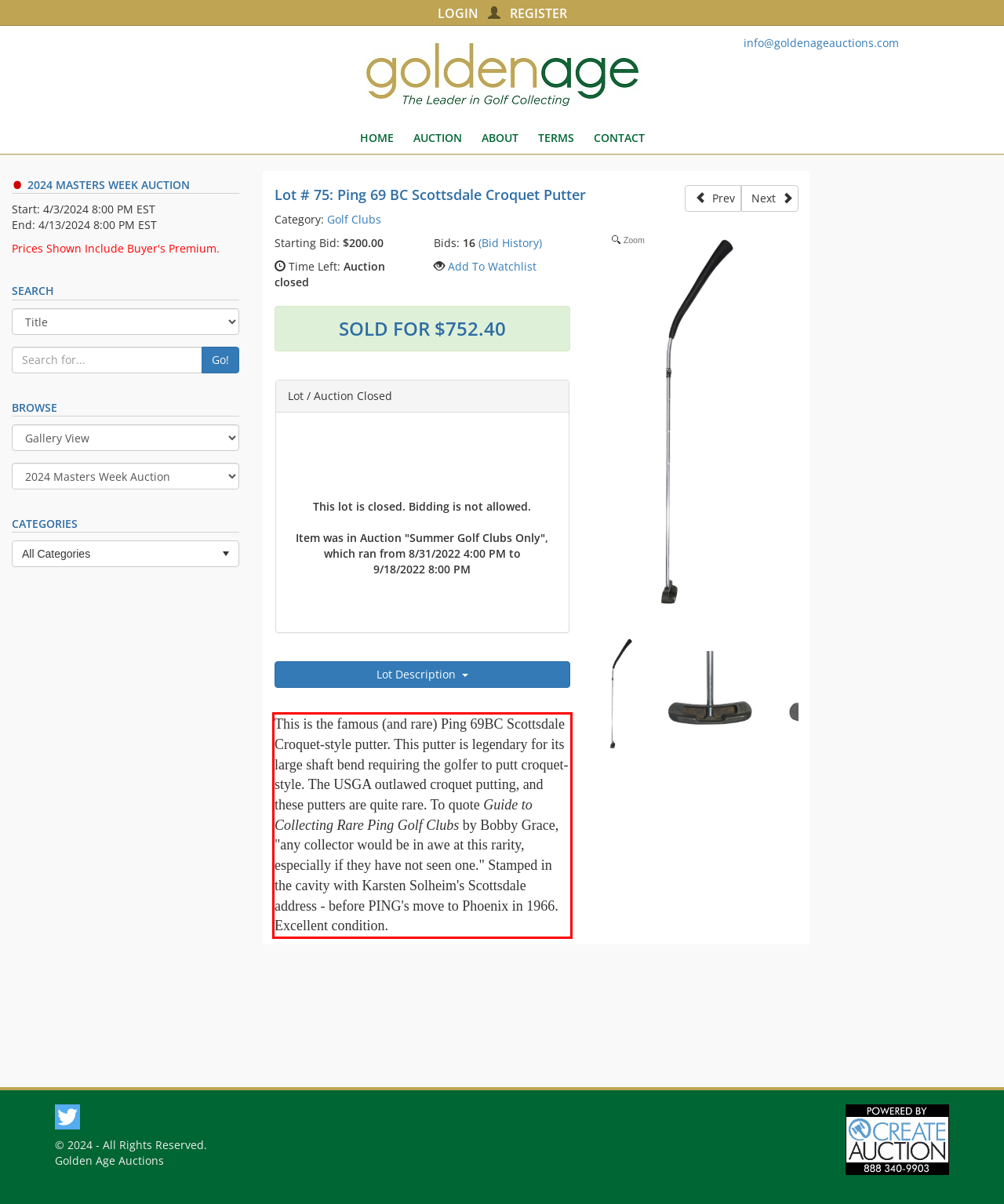You have a webpage screenshot with a red rectangle surrounding a UI element. Extract the text content from within this red bounding box.

This is the famous (and rare) Ping 69BC Scottsdale Croquet-style putter. This putter is legendary for its large shaft bend requiring the golfer to putt croquet-style. The USGA outlawed croquet putting, and these putters are quite rare. To quote Guide to Collecting Rare Ping Golf Clubs by Bobby Grace, "any collector would be in awe at this rarity, especially if they have not seen one." Stamped in the cavity with Karsten Solheim's Scottsdale address - before PING's move to Phoenix in 1966. Excellent condition.